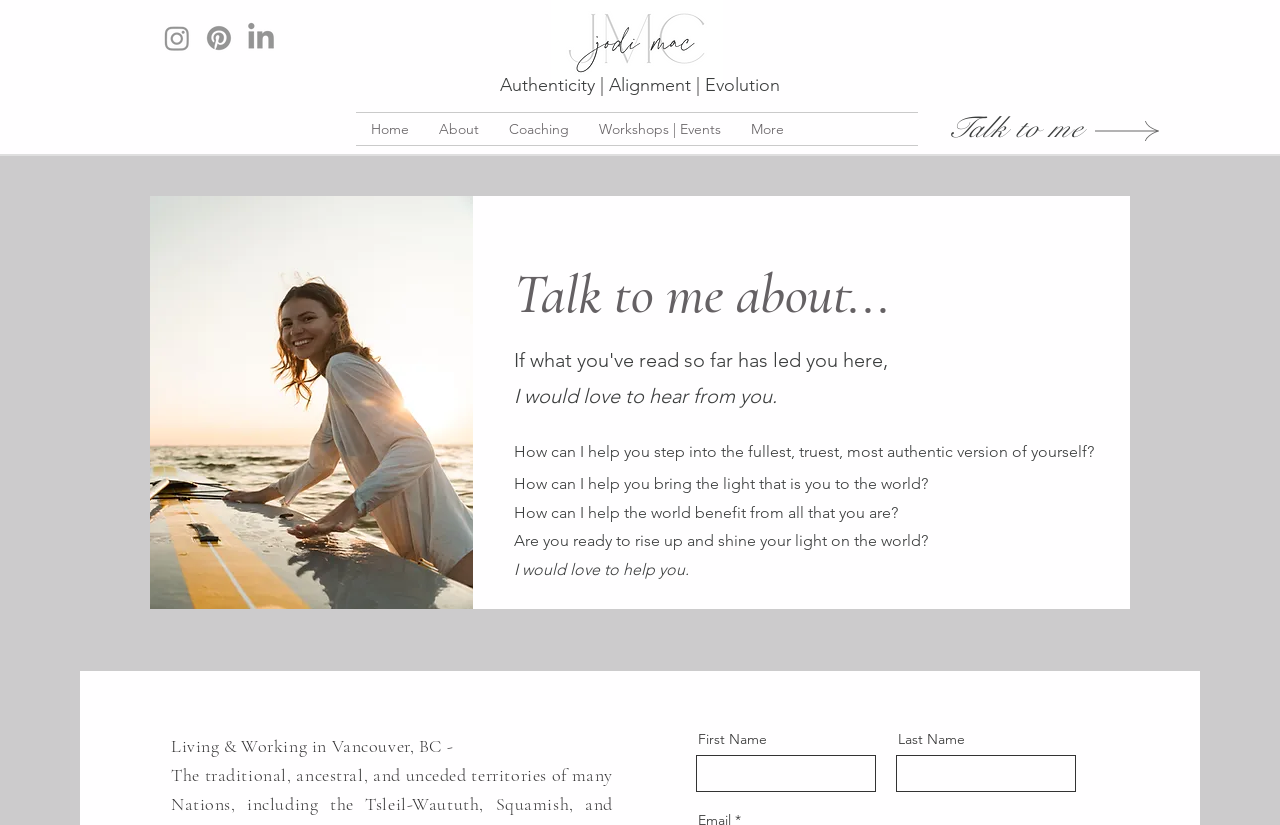Given the element description: "Workshops | Events", predict the bounding box coordinates of the UI element it refers to, using four float numbers between 0 and 1, i.e., [left, top, right, bottom].

[0.456, 0.137, 0.575, 0.176]